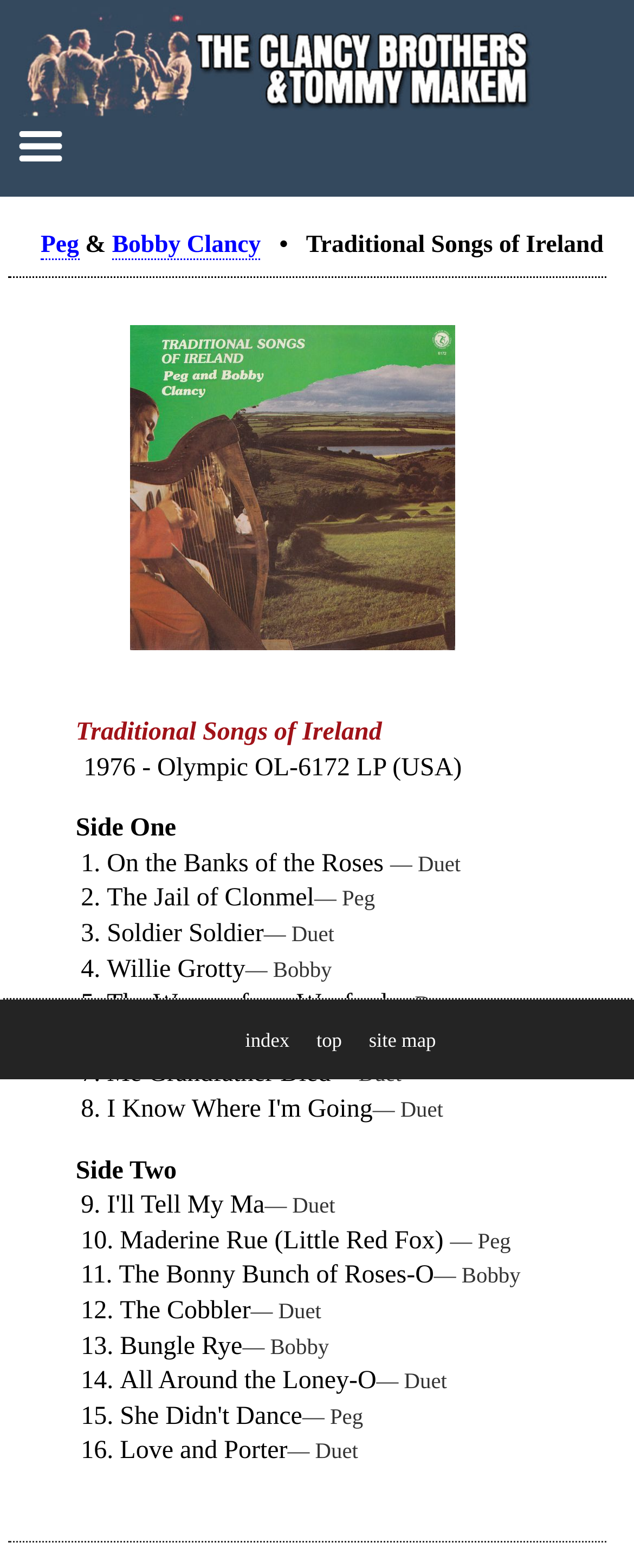Explain the features and main sections of the webpage comprehensively.

This webpage is dedicated to the discography of the Clancy Brothers and Tommy Makem, specifically focusing on the album "Traditional Songs of Ireland" by Peg and Bobby Clancy. 

At the top of the page, there is a large image spanning almost the entire width, followed by a smaller image to the left. Below these images, the title "Peg & Bobby Clancy • Traditional Songs of Ireland" is displayed prominently in a heading. 

To the right of the title, there is a table with a single row containing an image and a link. Below this table, the album title "Traditional Songs of Ireland" is repeated in a static text element. 

The main content of the page is a list of 16 tracks, each consisting of a list marker (numbering from 1 to 16), the song title, and the performer(s) indicated as "Peg", "Bobby", or "Duet". The tracks are divided into two sections, "Side One" and "Side Two", with the section titles displayed in static text elements. 

At the bottom of the page, there are three links: "index", "top", and "site map", which are separated from the rest of the content by a horizontal separator.